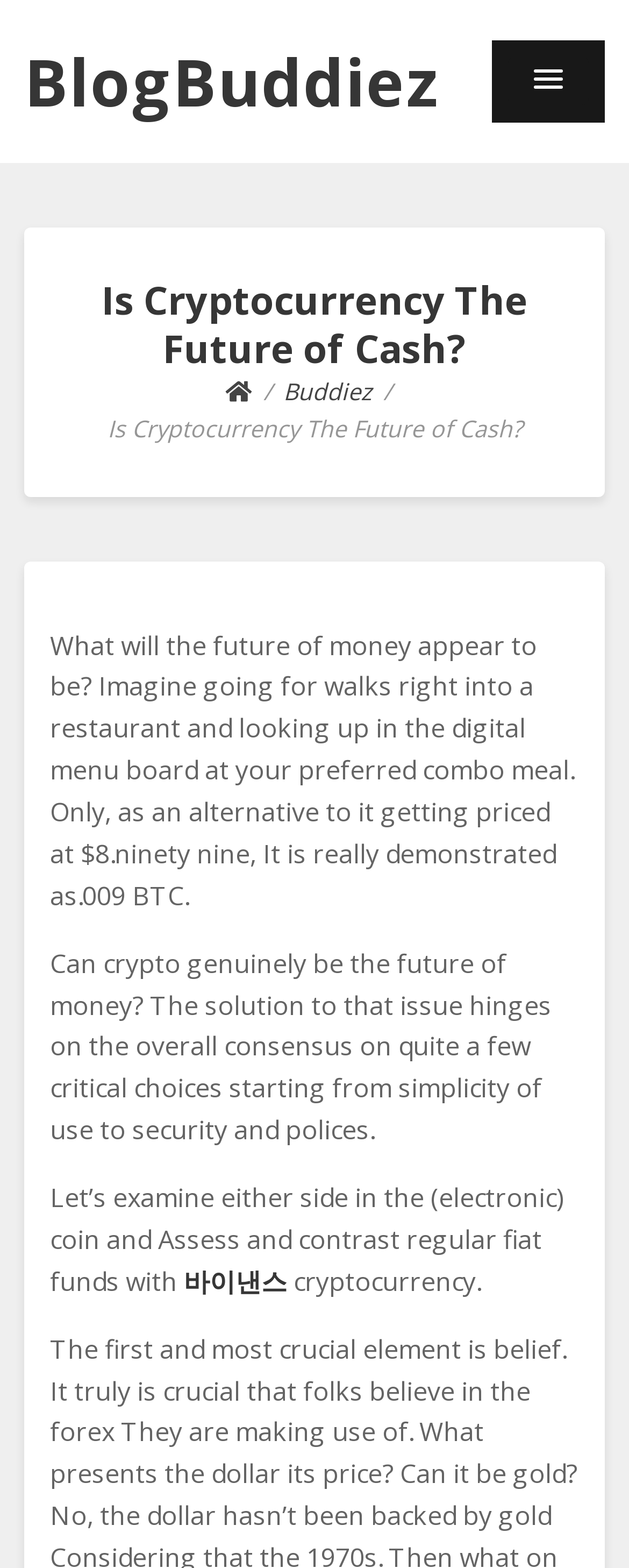What is the topic of the blog post?
Provide a thorough and detailed answer to the question.

Based on the heading 'Is Cryptocurrency The Future of Cash?' and the content of the blog post, it is clear that the topic of the blog post is cryptocurrency and its potential as the future of money.